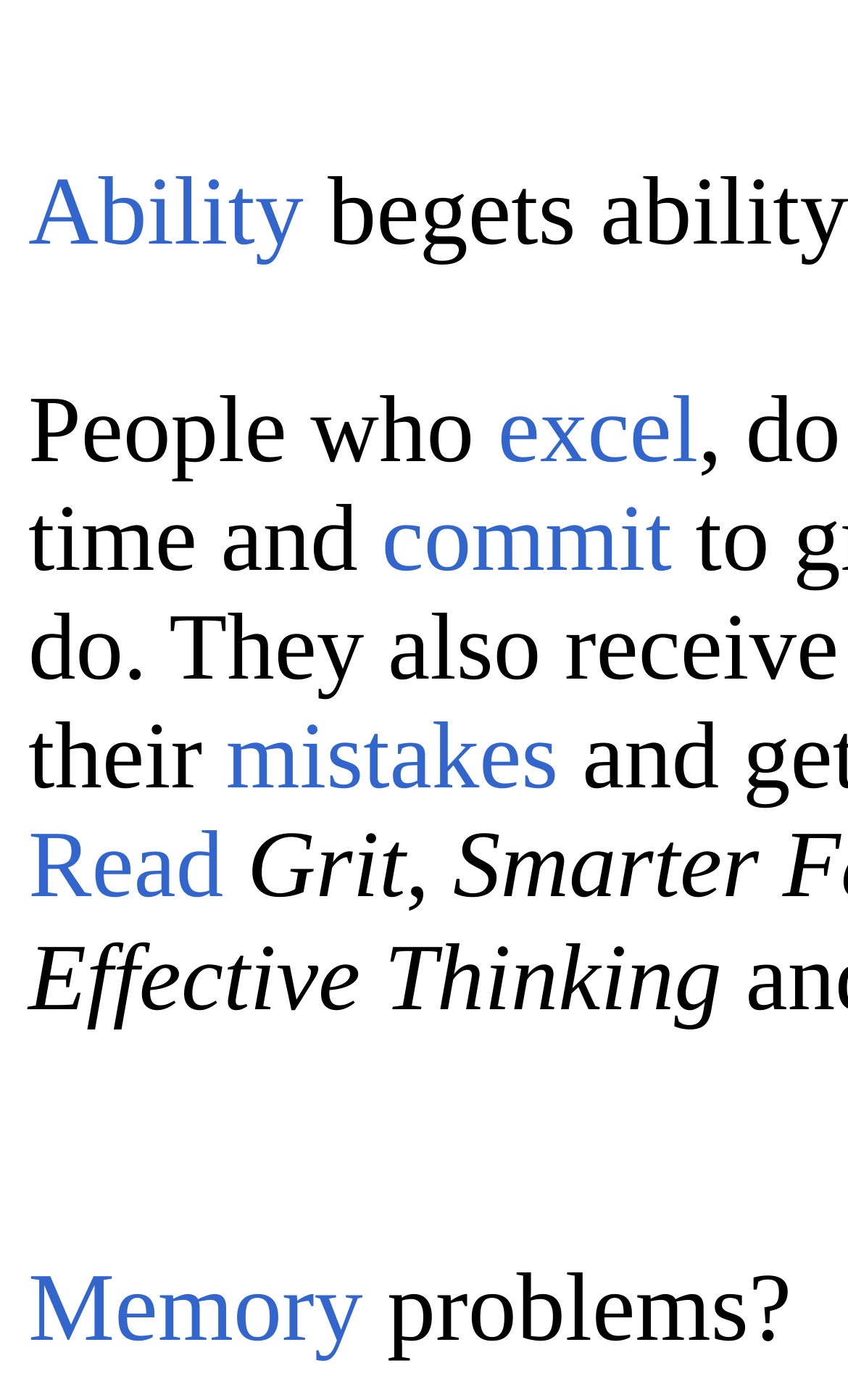What is the first word in the first link?
Please provide a comprehensive answer based on the details in the screenshot.

The first link on the webpage has the text 'Ability', which is the first word in the link.